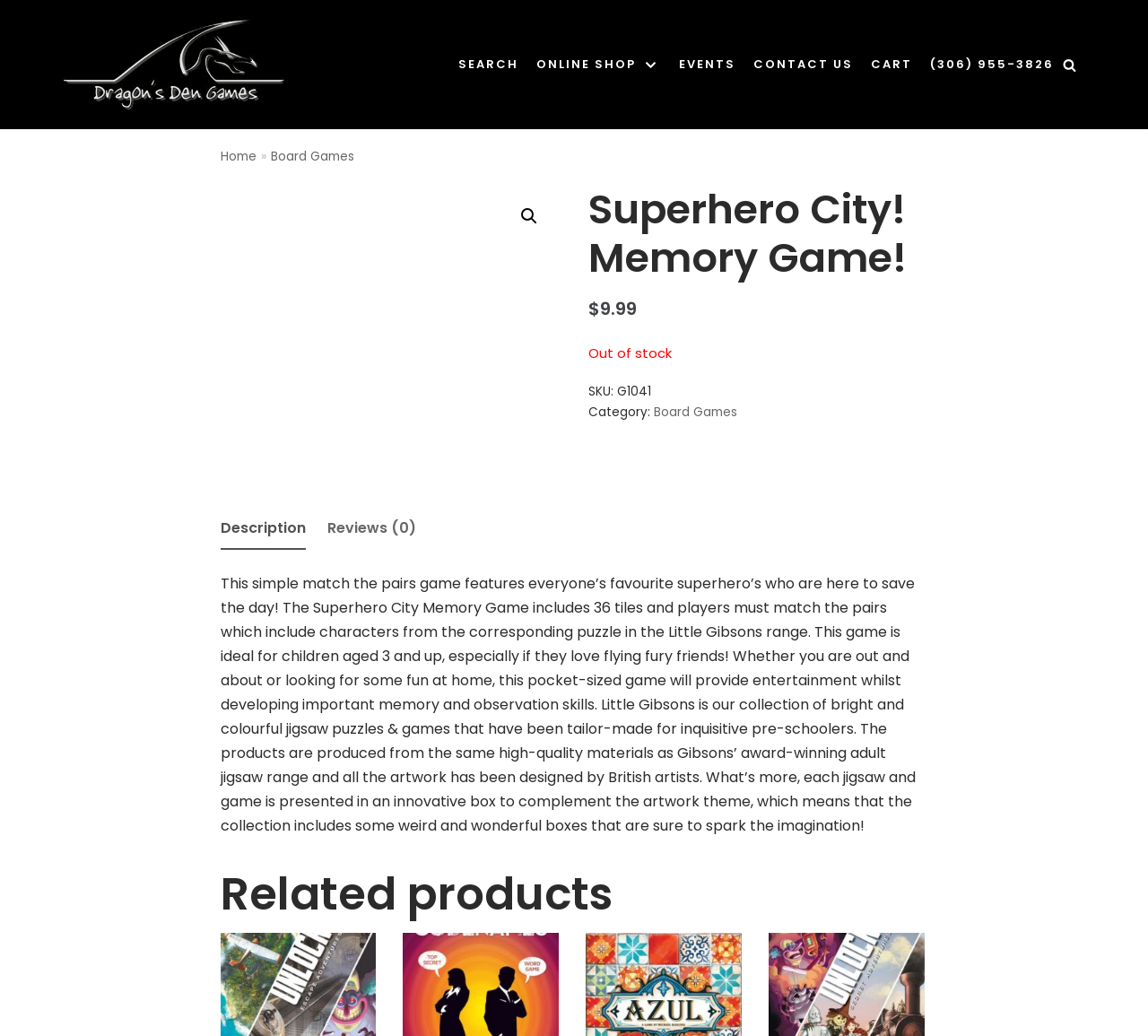Provide a thorough and detailed response to the question by examining the image: 
What is the age range for the Superhero City! Memory Game?

The age range for the Superhero City! Memory Game can be found on the webpage by reading the product description, which states that the game is 'ideal for children aged 3 and up'.